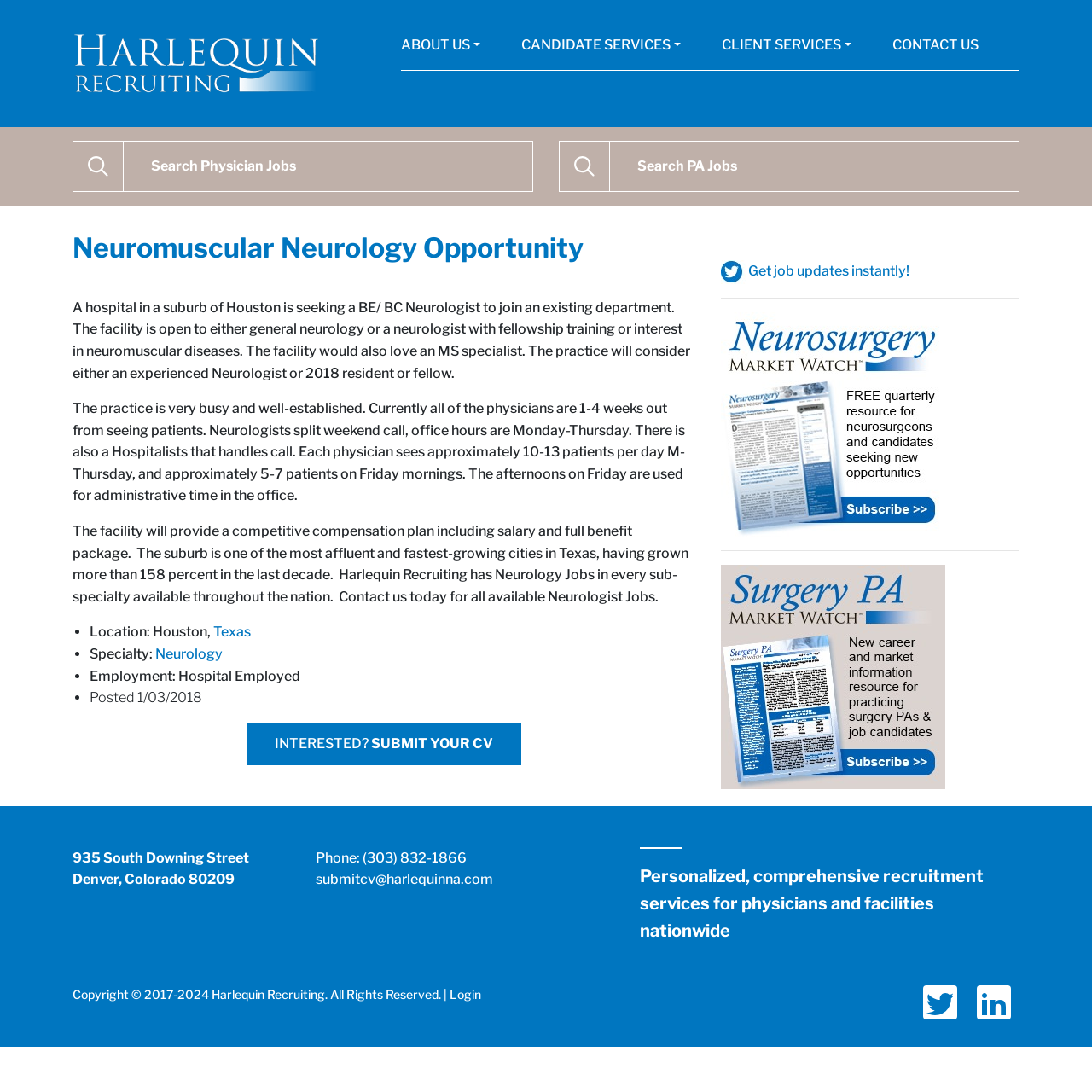What is the benefit package offered by the facility?
Refer to the image and give a detailed answer to the question.

I found the benefit package by looking at the job description, where it says 'The facility will provide a competitive compensation plan including salary and full benefit package'.